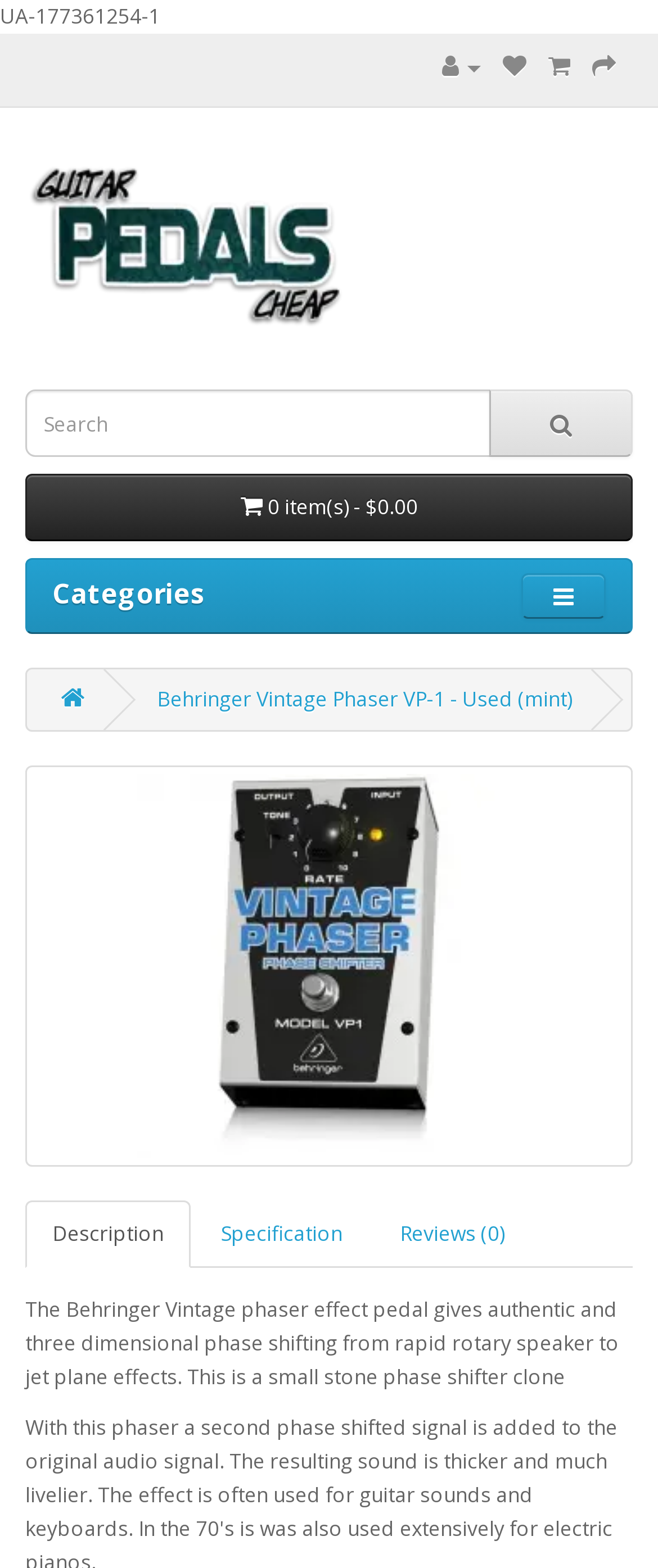Specify the bounding box coordinates of the element's area that should be clicked to execute the given instruction: "View cheap guitar pedals". The coordinates should be four float numbers between 0 and 1, i.e., [left, top, right, bottom].

[0.038, 0.09, 0.962, 0.238]